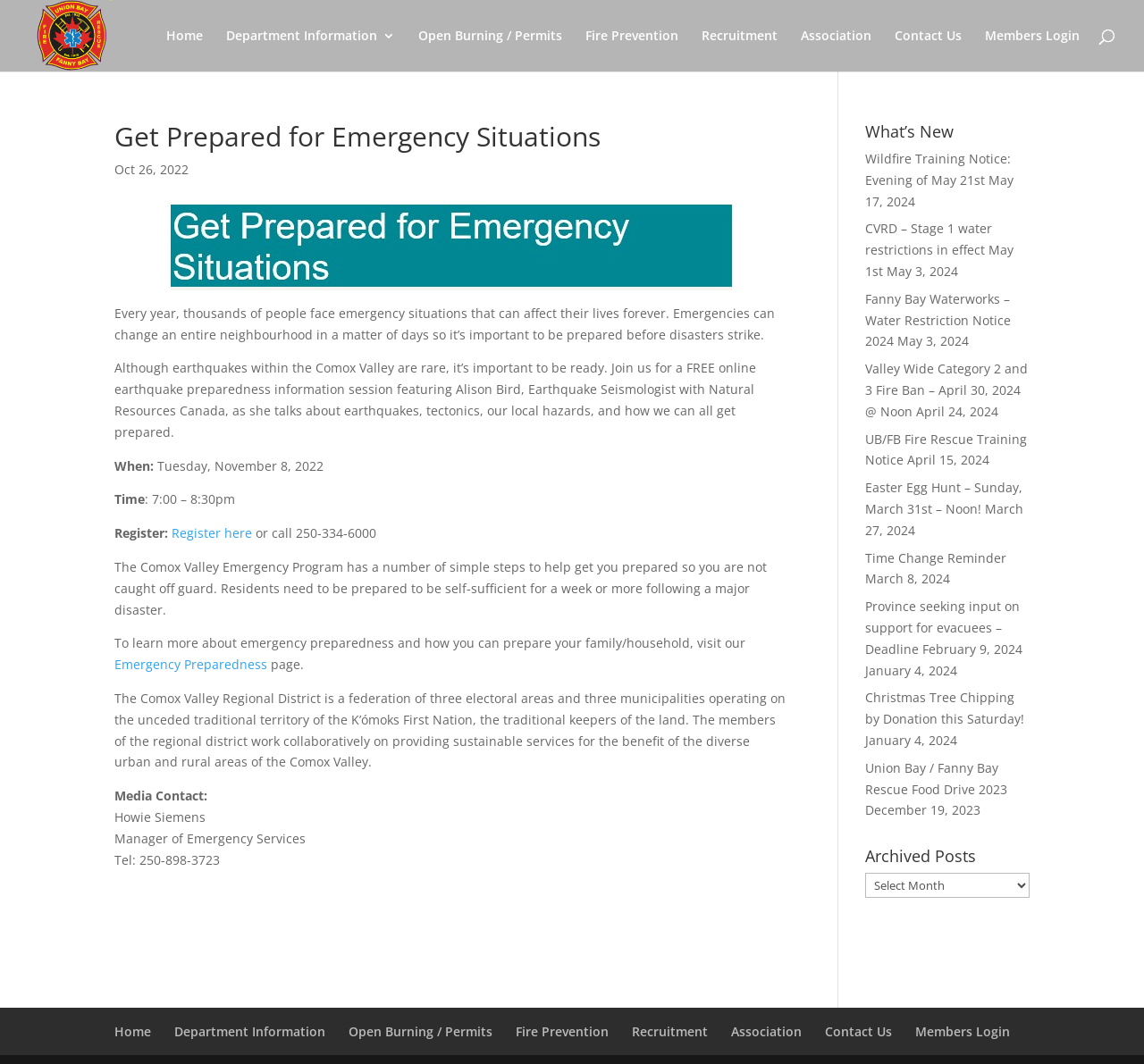What is the date of the earthquake preparedness information session?
Please give a detailed and thorough answer to the question, covering all relevant points.

The date of the earthquake preparedness information session is mentioned in the text as 'Tuesday, November 8, 2022', which is the answer to this question.